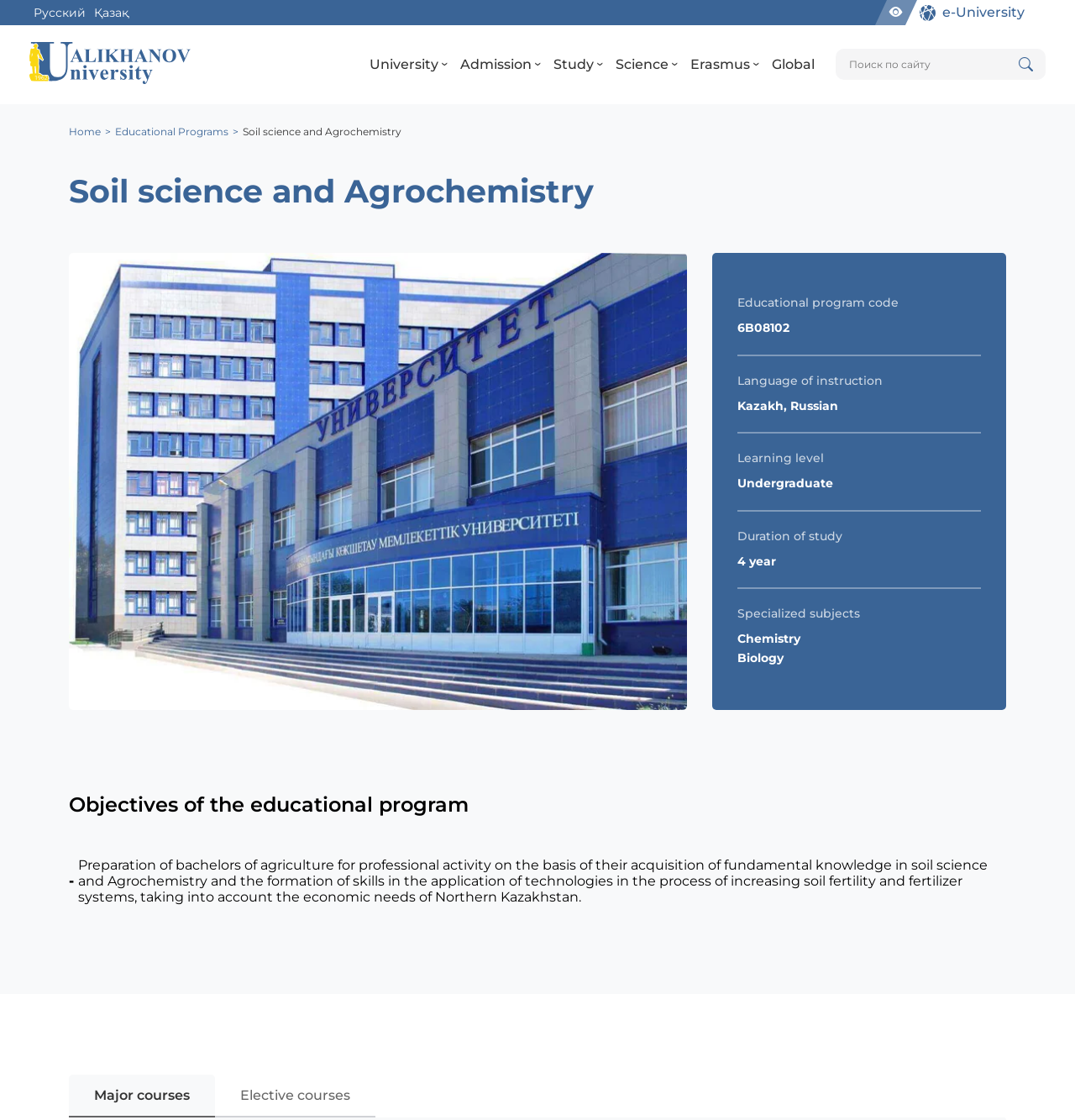Please extract the webpage's main title and generate its text content.

Soil science and Agrochemistry